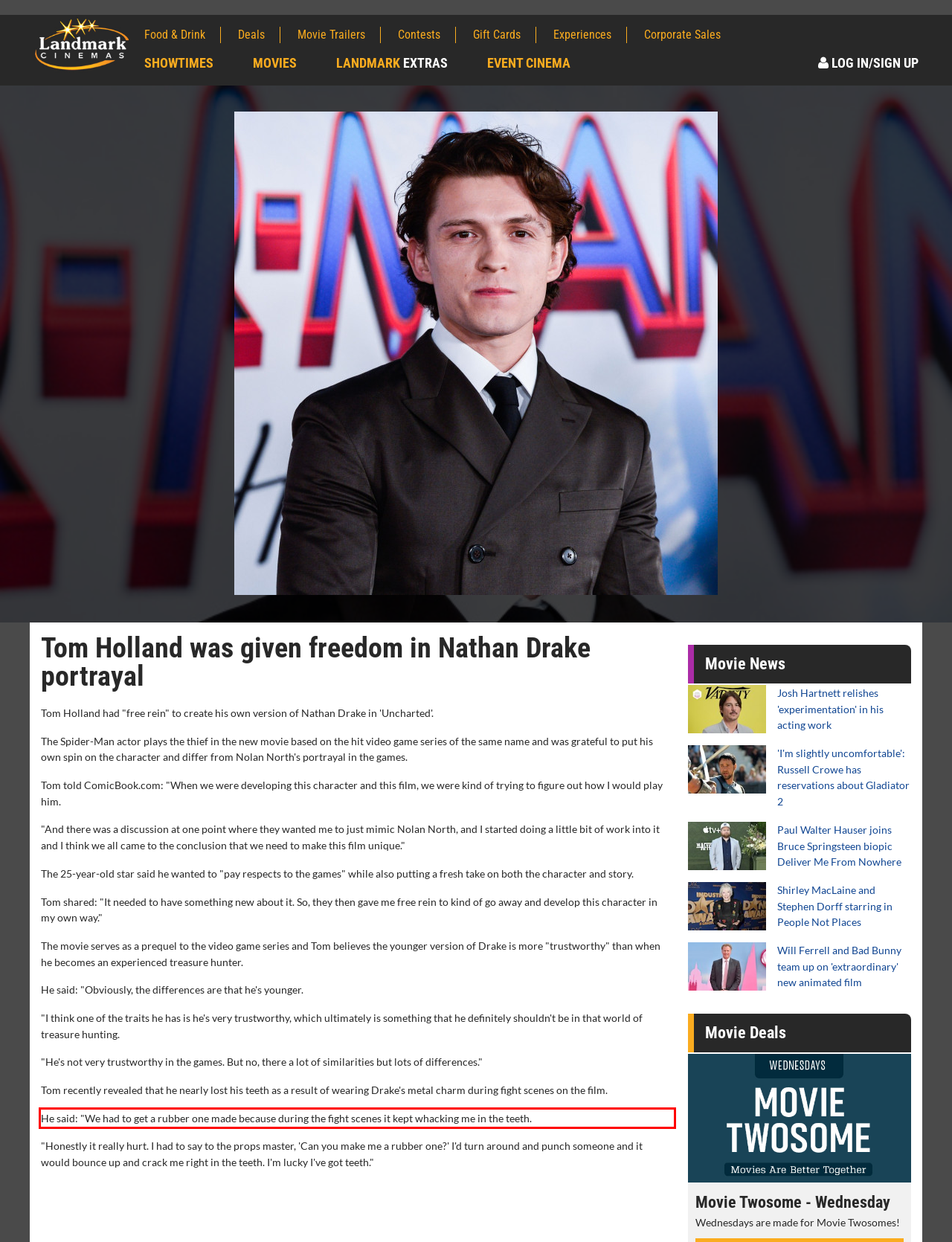You are presented with a webpage screenshot featuring a red bounding box. Perform OCR on the text inside the red bounding box and extract the content.

He said: "We had to get a rubber one made because during the fight scenes it kept whacking me in the teeth.